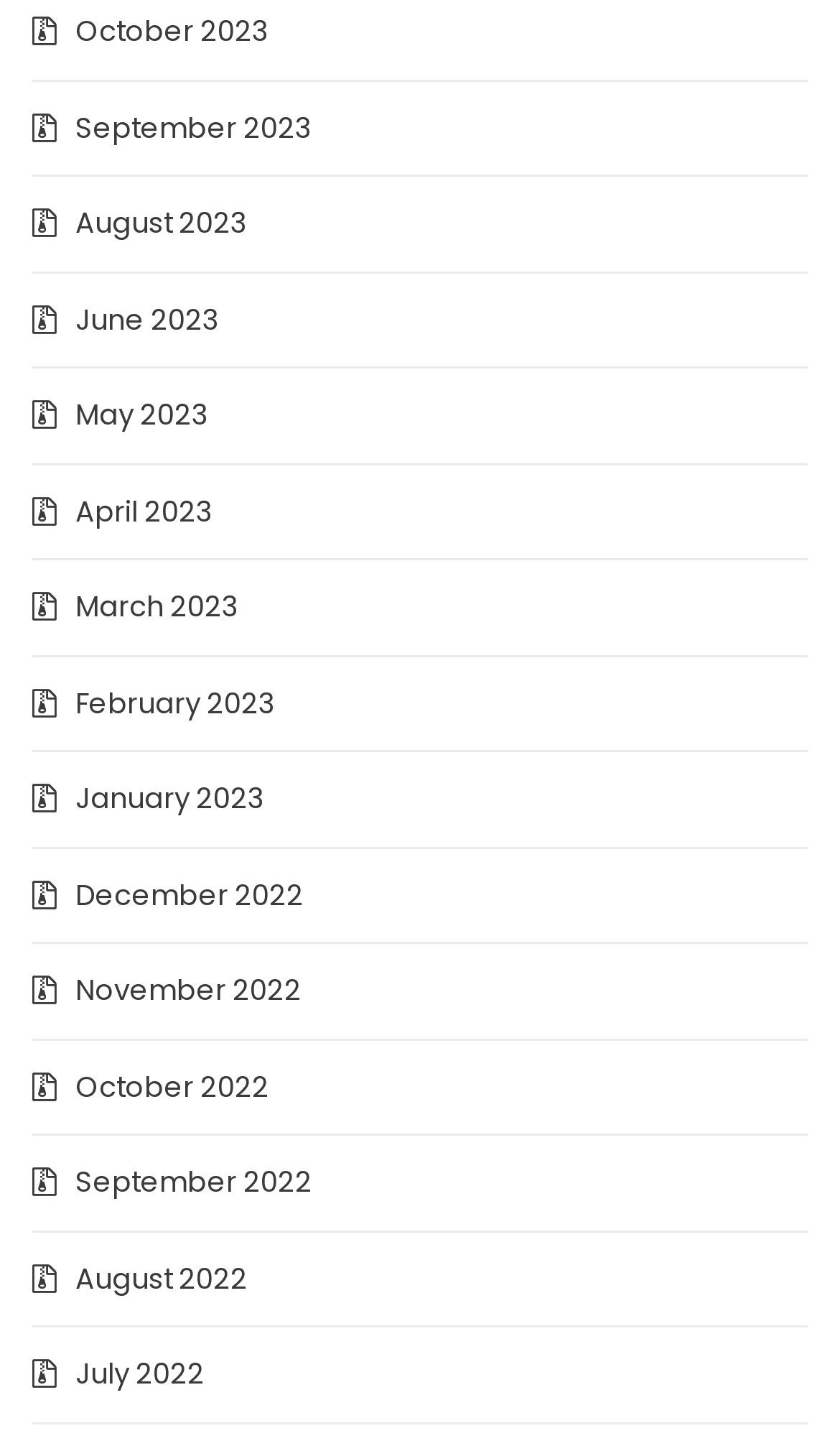How many months are listed?
Examine the image and give a concise answer in one word or a short phrase.

12